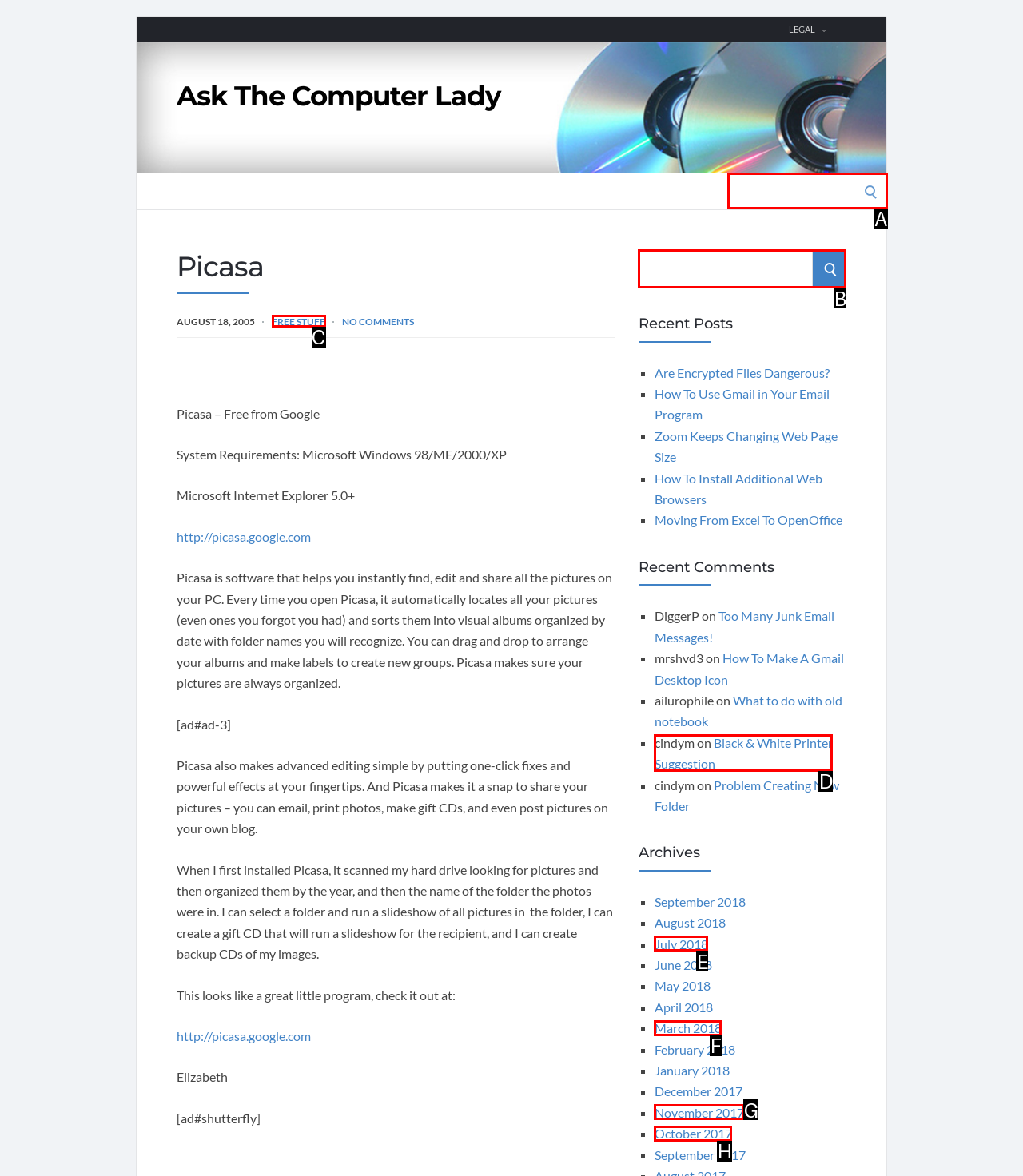Identify which HTML element to click to fulfill the following task: Click on March 2024. Provide your response using the letter of the correct choice.

None